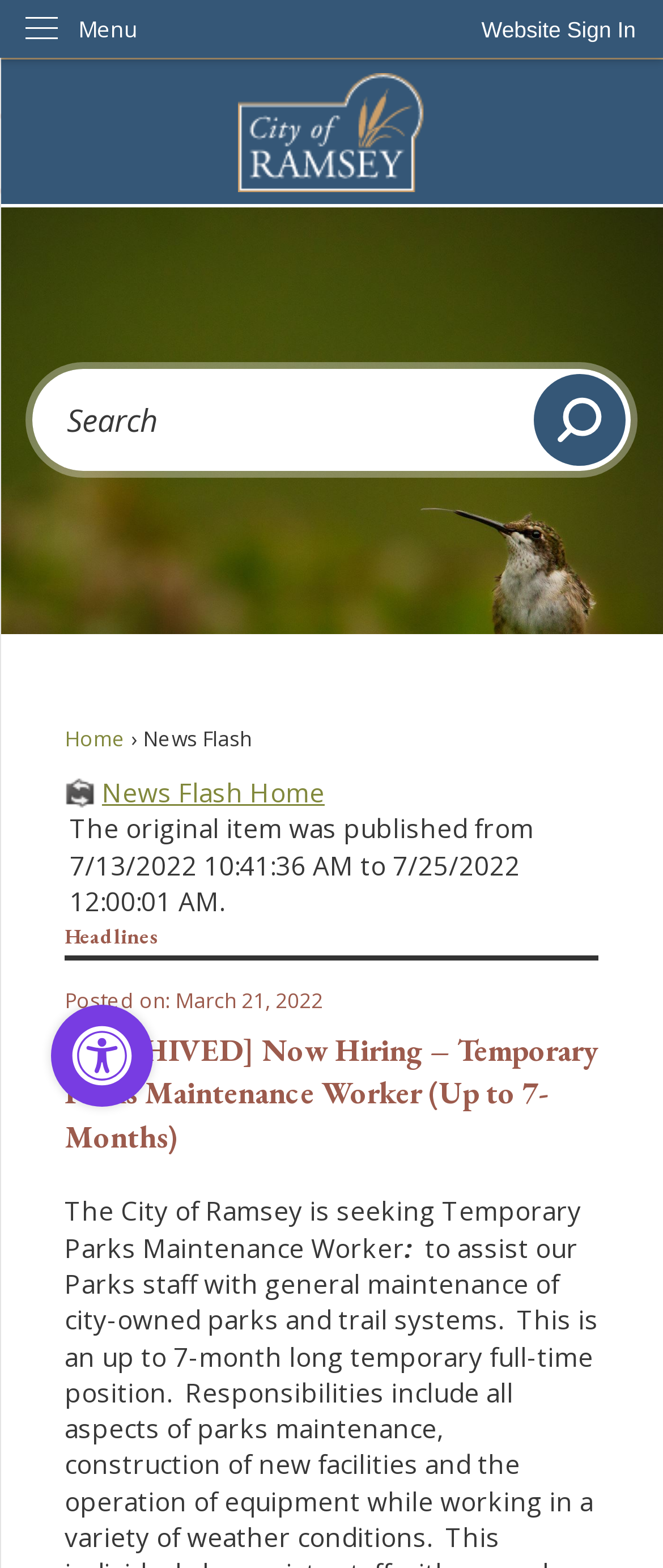Identify the bounding box coordinates of the area you need to click to perform the following instruction: "Sign in to the website".

[0.685, 0.0, 1.0, 0.038]